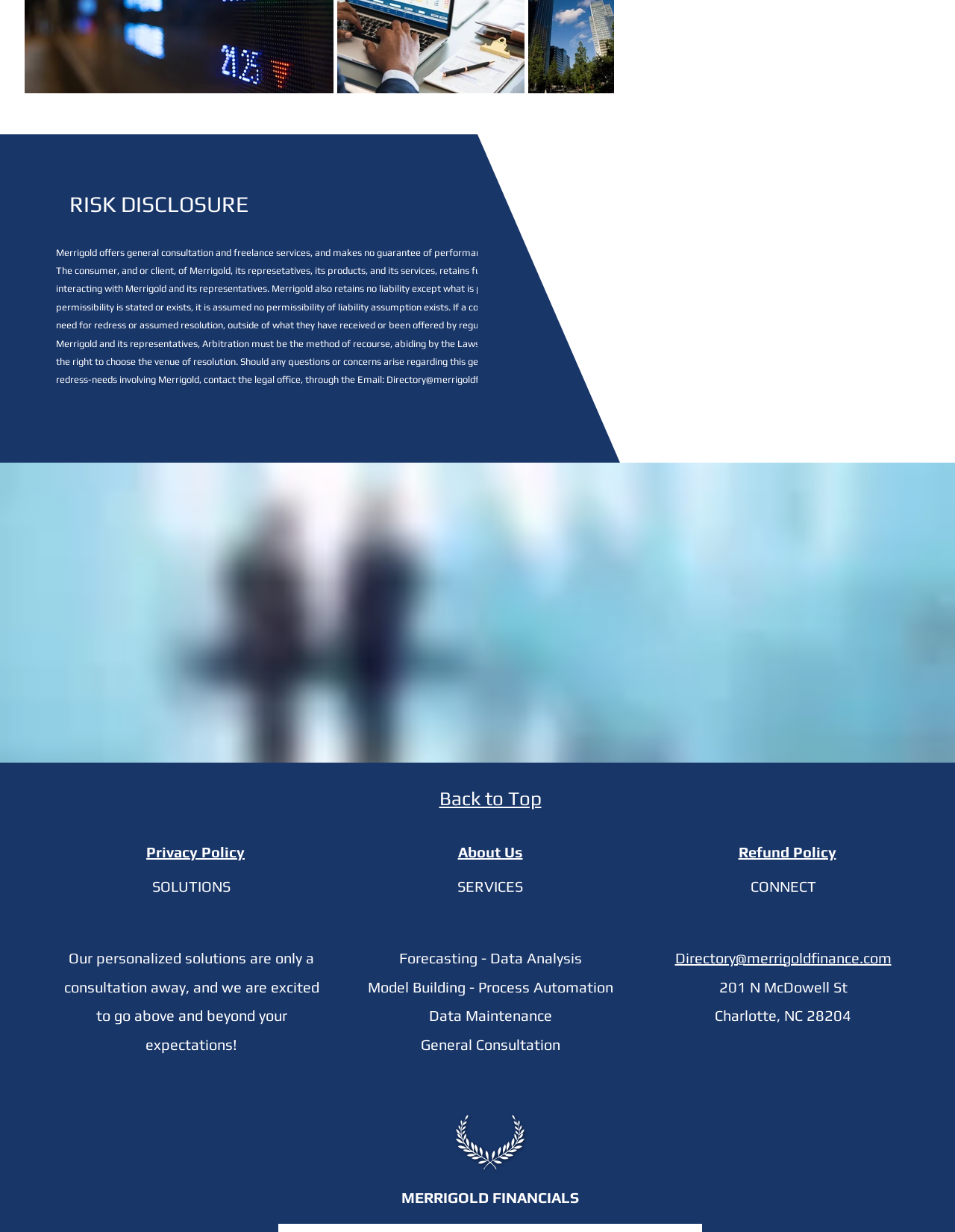What is the company name?
Provide a thorough and detailed answer to the question.

I found the company name 'Merrigold Financials' at the bottom of the webpage, in a static text element with bounding box coordinates [0.42, 0.965, 0.606, 0.979].